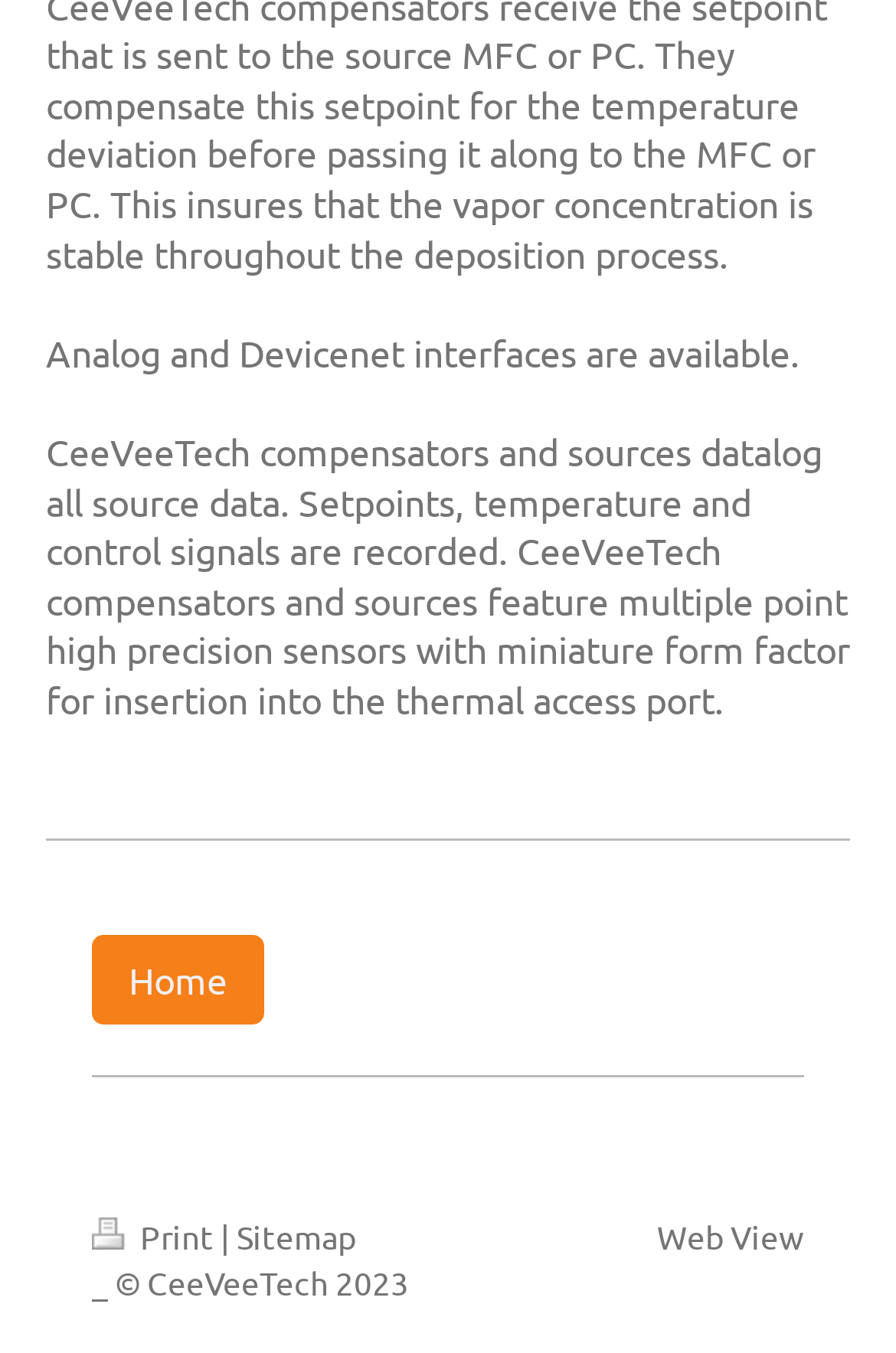How many navigation links are present at the bottom of the webpage?
Based on the content of the image, thoroughly explain and answer the question.

The webpage has four navigation links at the bottom: 'Home', 'Print', 'Sitemap', and 'Web View', which can be used to navigate to different sections of the website.